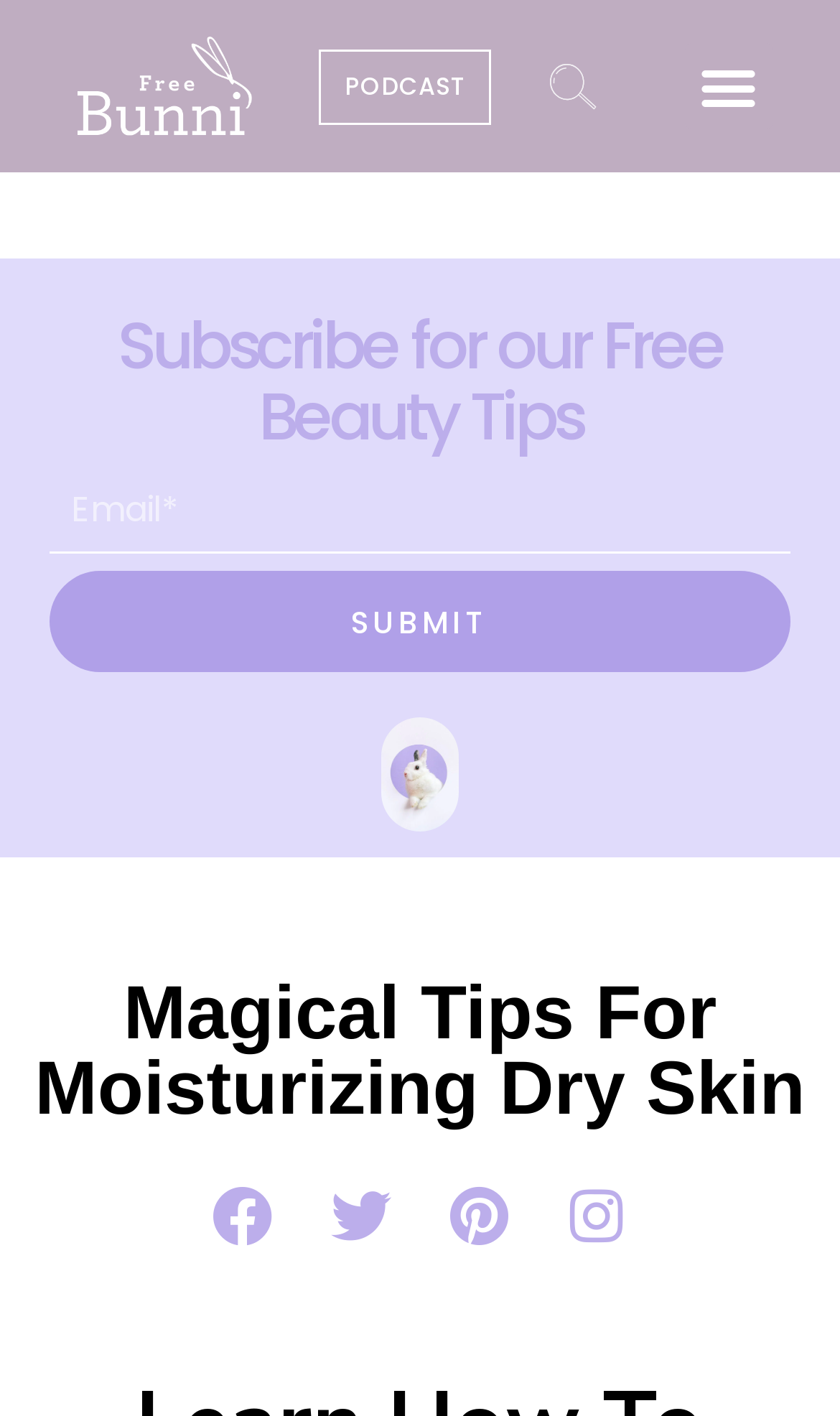Pinpoint the bounding box coordinates of the clickable area needed to execute the instruction: "Visit the Facebook page". The coordinates should be specified as four float numbers between 0 and 1, i.e., [left, top, right, bottom].

[0.232, 0.826, 0.347, 0.894]